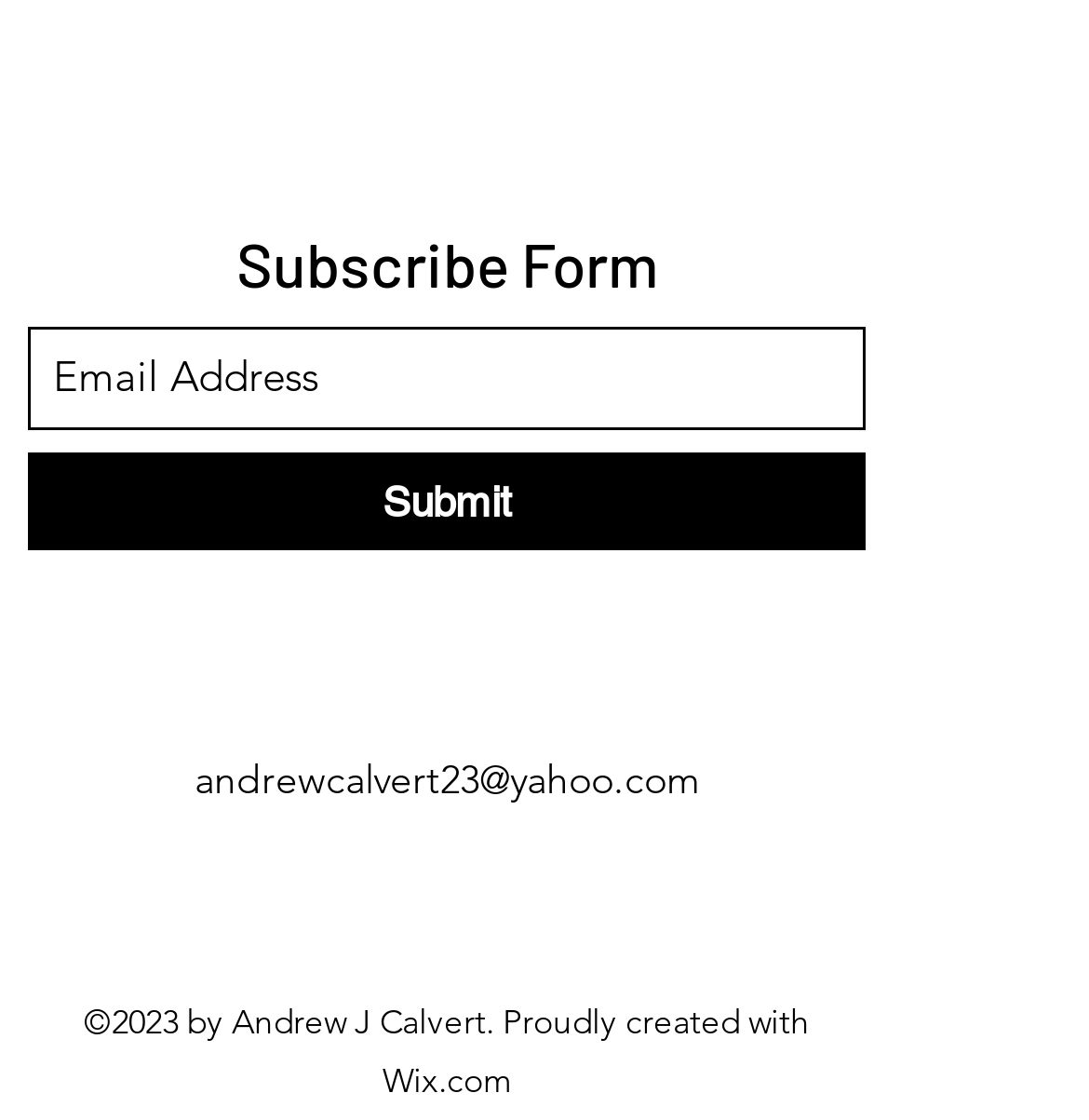Please provide a comprehensive answer to the question based on the screenshot: What platform was used to create the website?

The static text at the bottom of the webpage mentions 'Proudly created with Wix.com', which indicates that the website was created using the Wix.com platform.